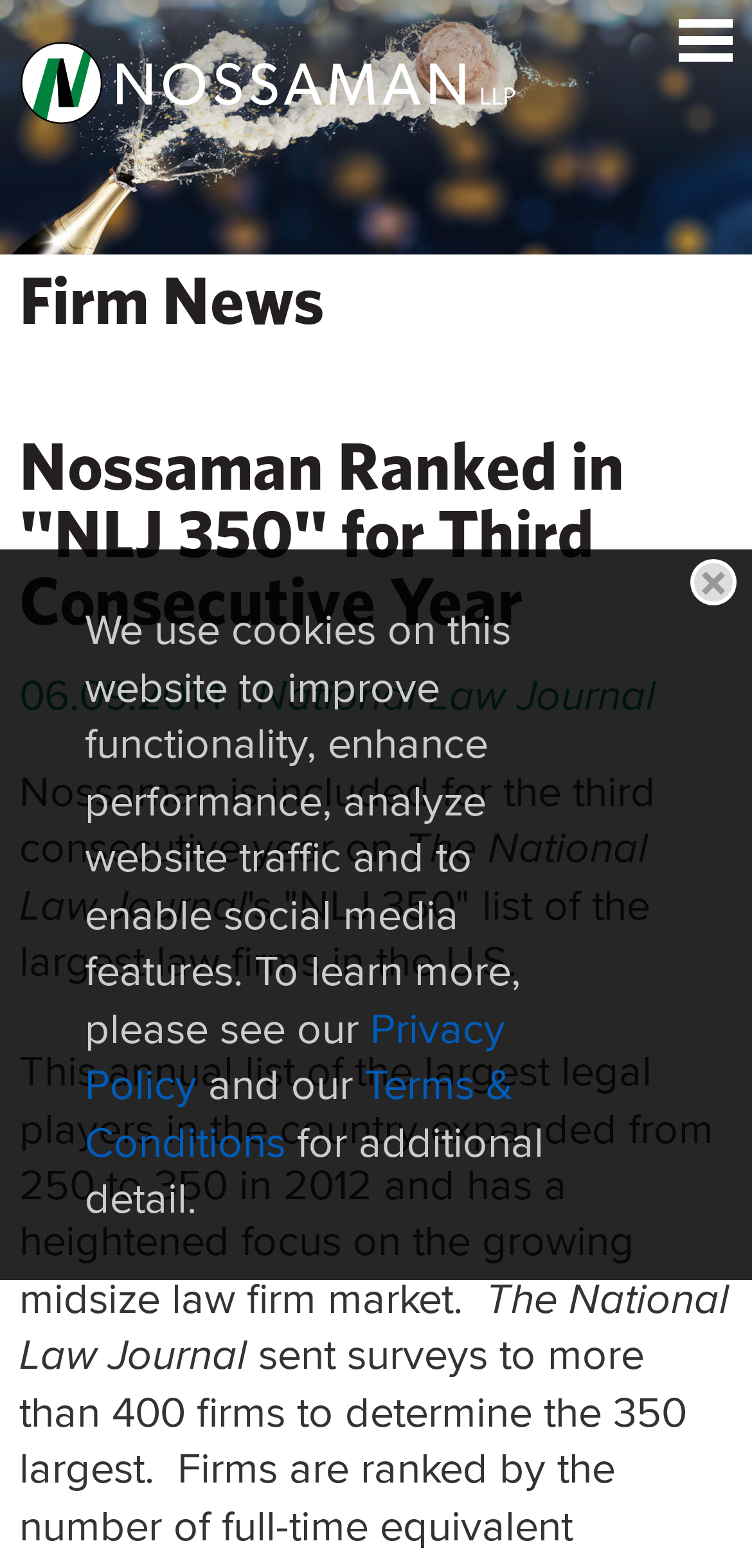Given the element description, predict the bounding box coordinates in the format (top-left x, top-left y, bottom-right x, bottom-right y). Make sure all values are between 0 and 1. Here is the element description: Close

[0.918, 0.357, 0.979, 0.386]